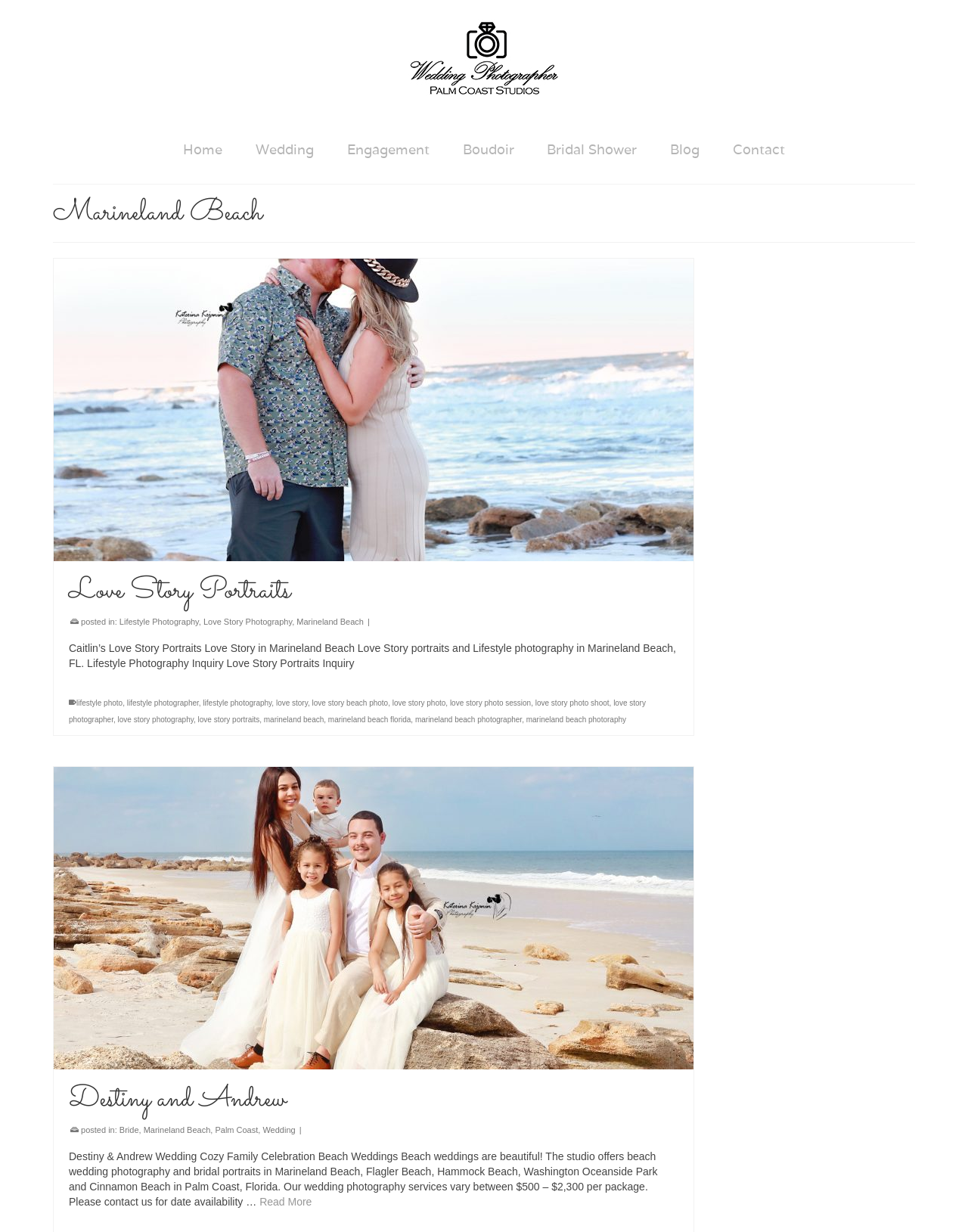What is the price range of the wedding photography services?
Please analyze the image and answer the question with as much detail as possible.

The price range of the wedding photography services is between $500 and $2,300 per package, which is mentioned in the text on the page.